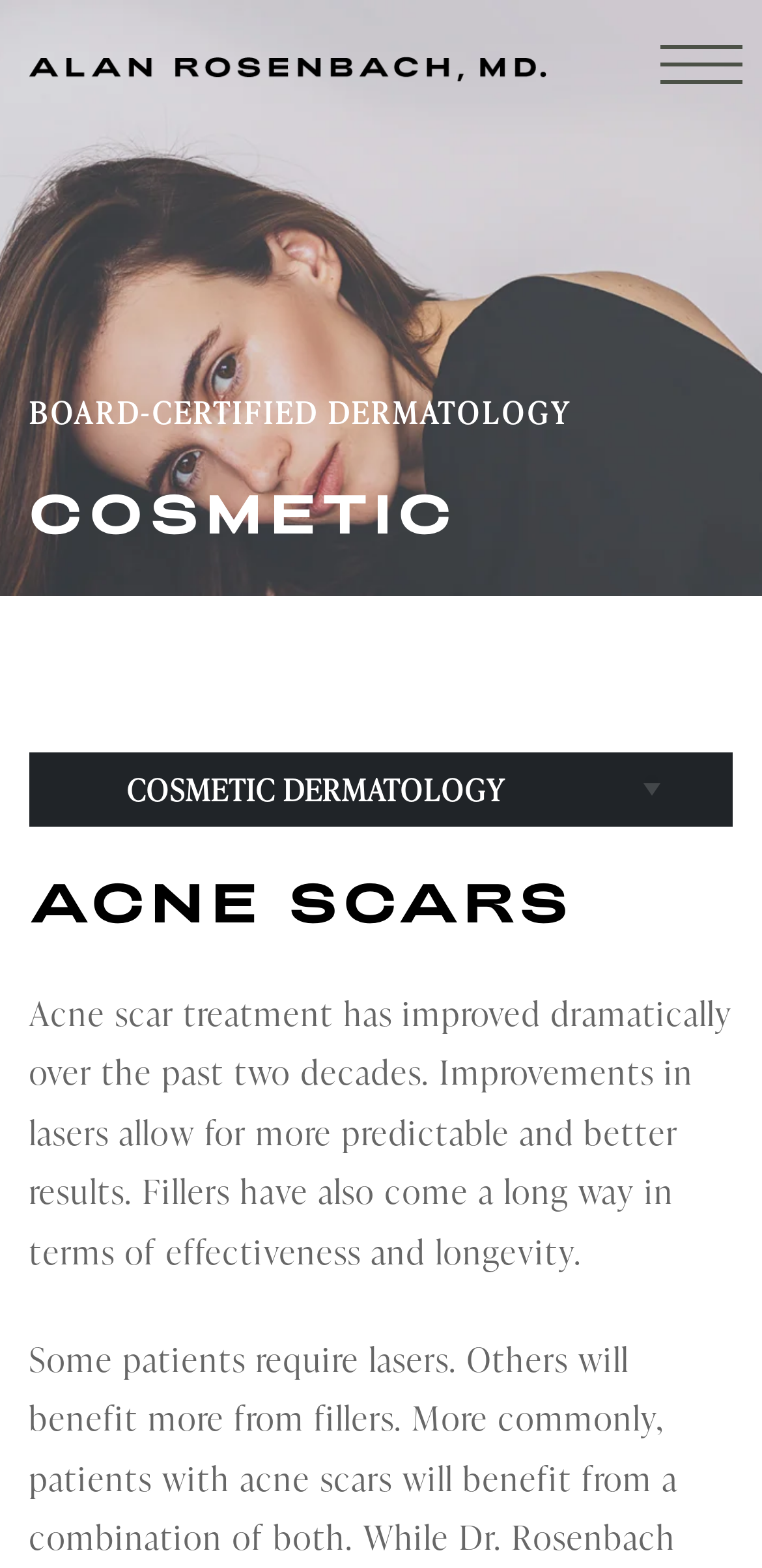Refer to the image and provide an in-depth answer to the question:
What is the purpose of the webpage?

The webpage provides information on acne scar treatment, including its improvement over the past two decades, which suggests that the purpose of the webpage is to educate or inform visitors about acne scar treatment.